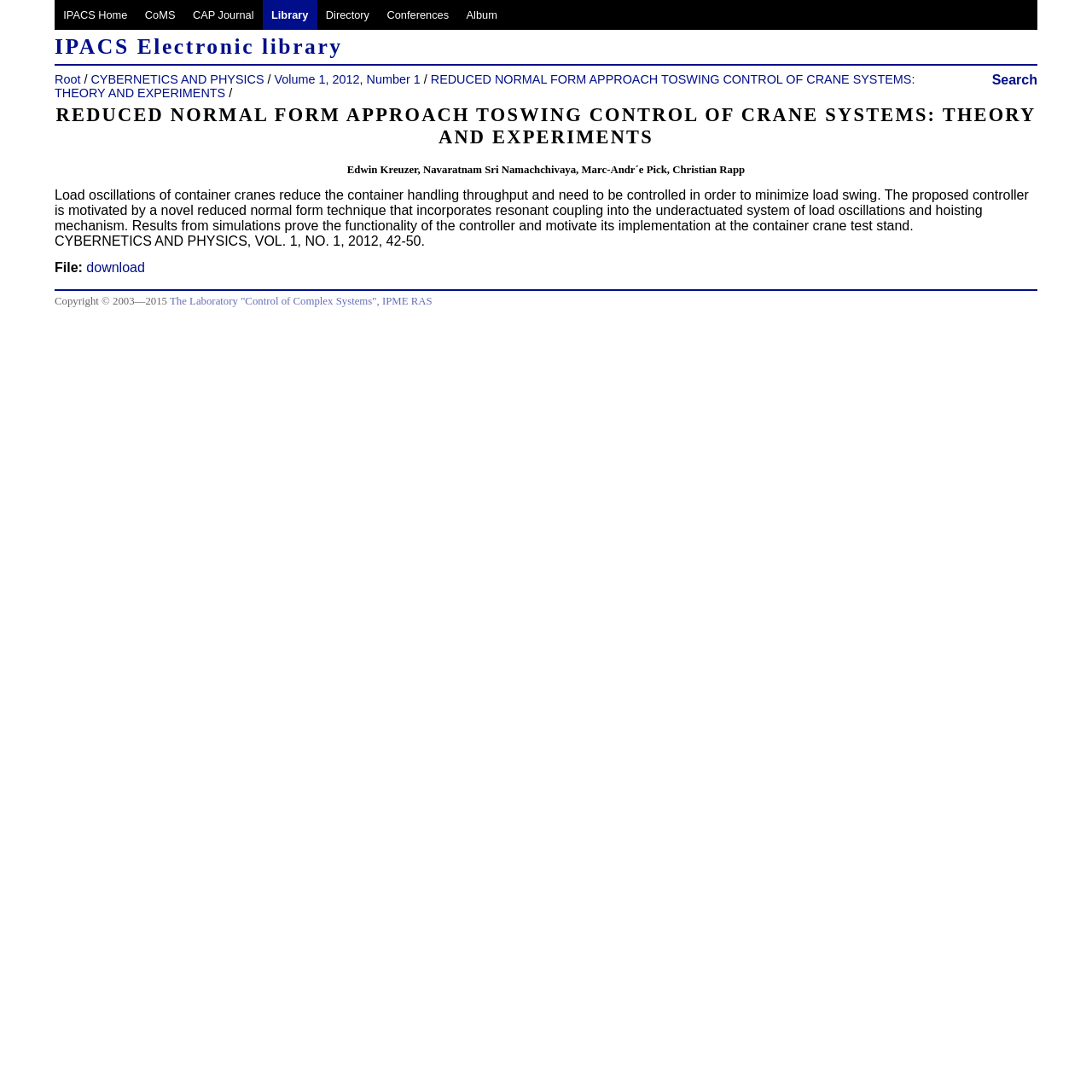Please determine the bounding box coordinates for the element that should be clicked to follow these instructions: "Click on the LAW category".

None